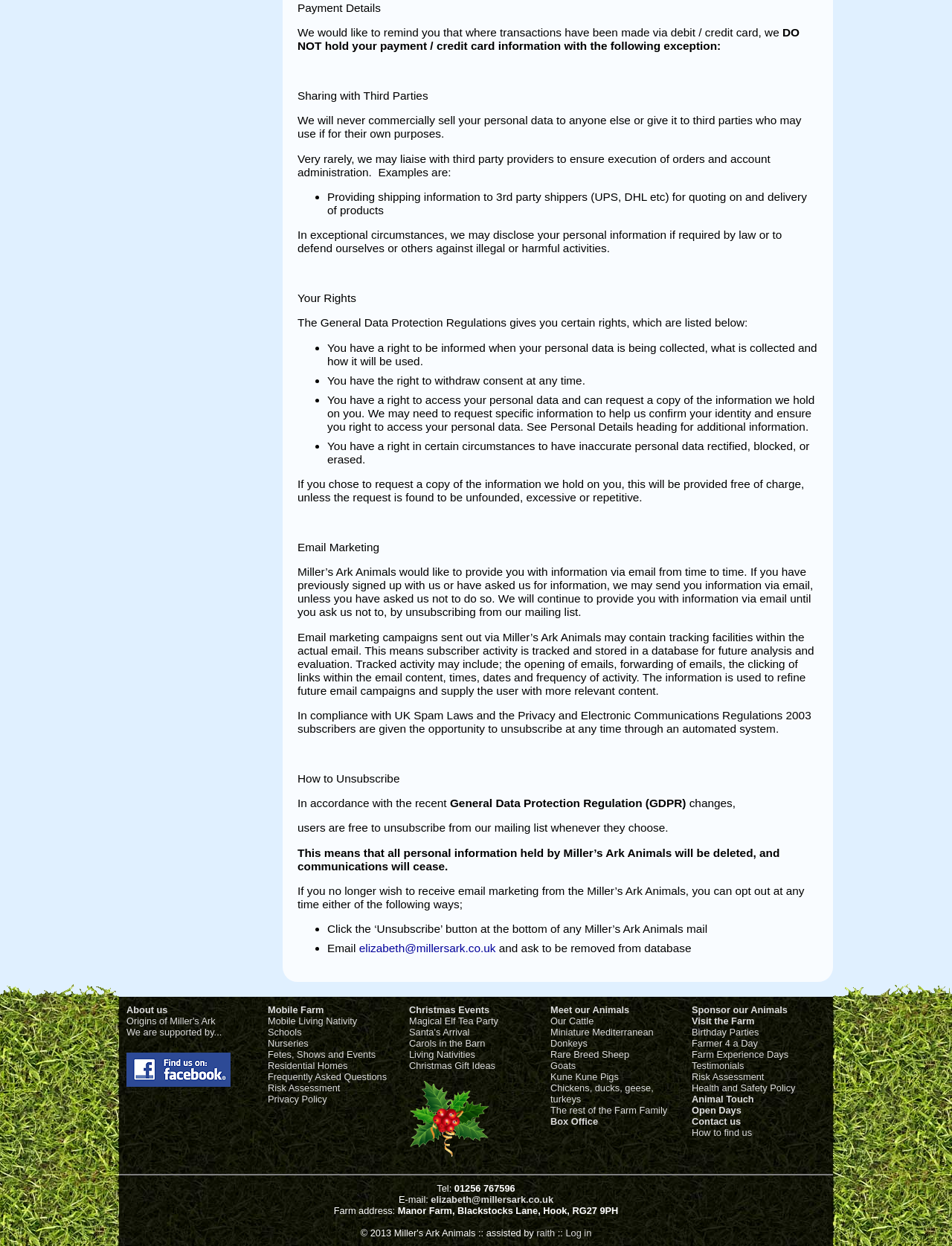Determine the bounding box coordinates of the region to click in order to accomplish the following instruction: "Click 'Privacy Policy'". Provide the coordinates as four float numbers between 0 and 1, specifically [left, top, right, bottom].

[0.281, 0.878, 0.343, 0.886]